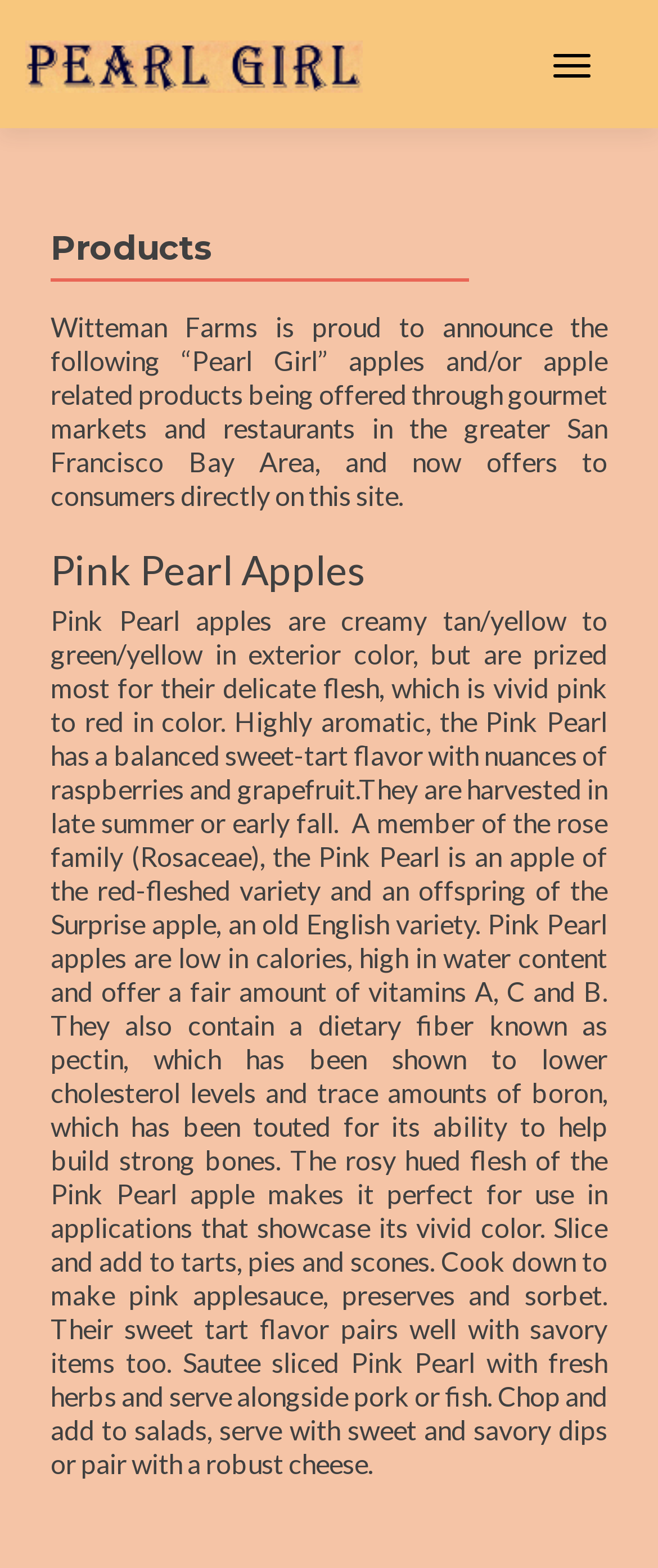What is the main product offered by Witteman Farms?
Provide a detailed and well-explained answer to the question.

According to the webpage, Witteman Farms is proud to announce the following 'Pearl Girl' apples and/or apple related products being offered through gourmet markets and restaurants in the greater San Francisco Bay Area, and now offers to consumers directly on this site. The main product offered is Pink Pearl Apples, which is described in detail on the webpage.